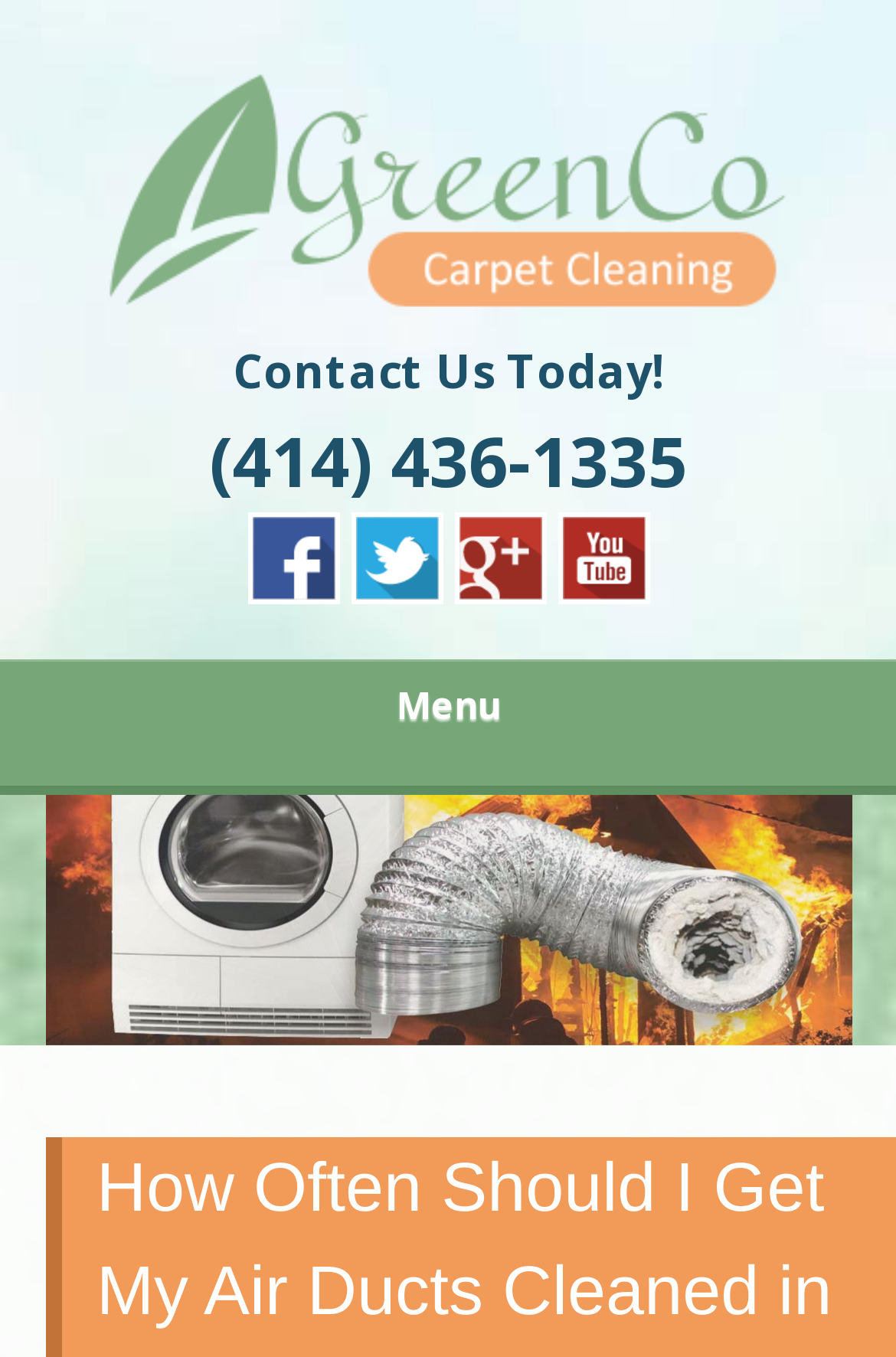What is the text above the menu?
Please provide a detailed and thorough answer to the question.

The text above the menu can be found in the StaticText element, which reads 'Quality Air Duct Cleaning'. This text is located above the 'Menu' heading element.